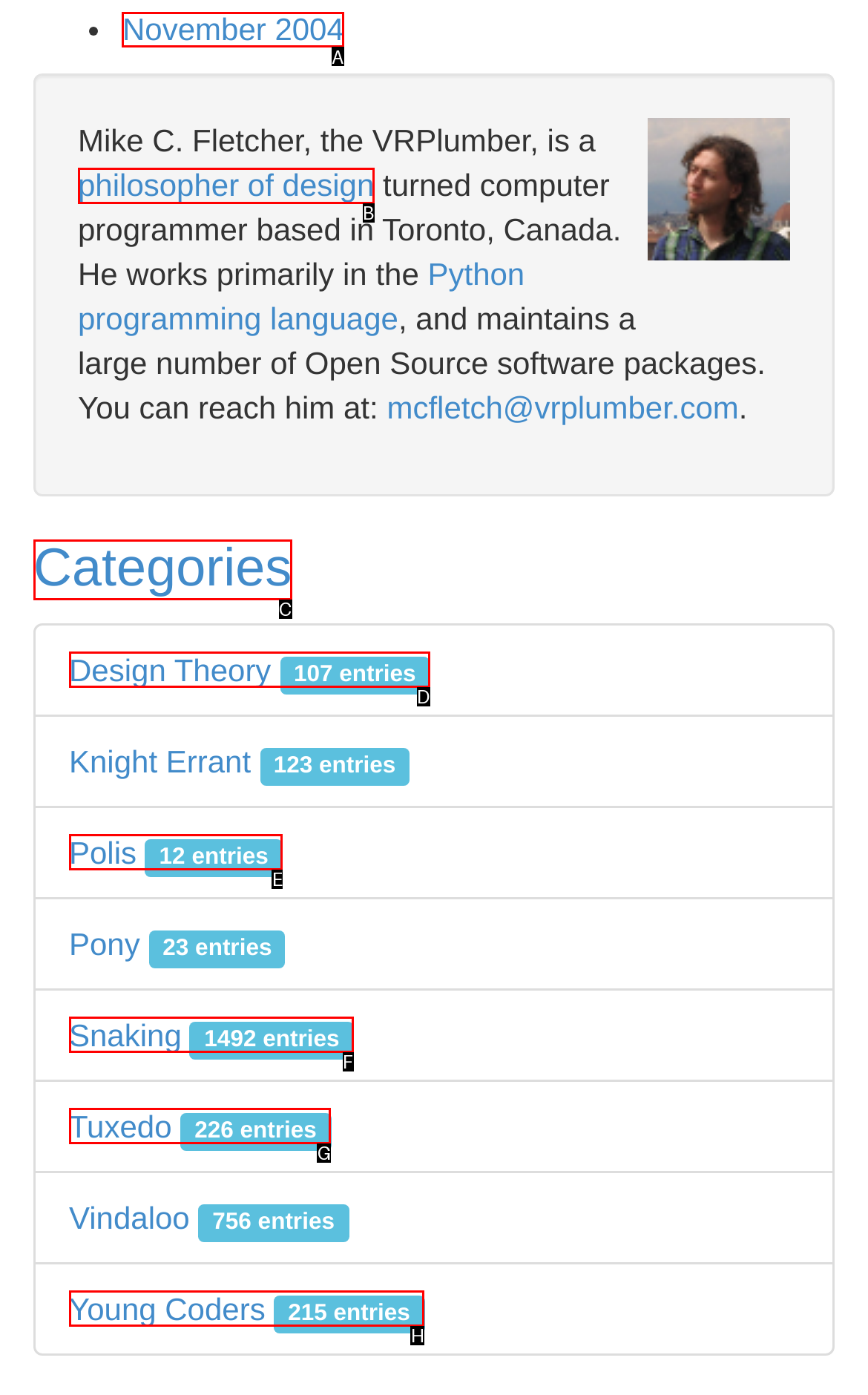Which option should be clicked to complete this task: view November 2004
Reply with the letter of the correct choice from the given choices.

A